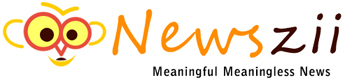What is the tagline of Newszii?
Please provide a comprehensive answer based on the contents of the image.

The tagline of Newszii is 'Meaningful Meaningless News', which suggests that the platform provides news that is both informative and entertaining.